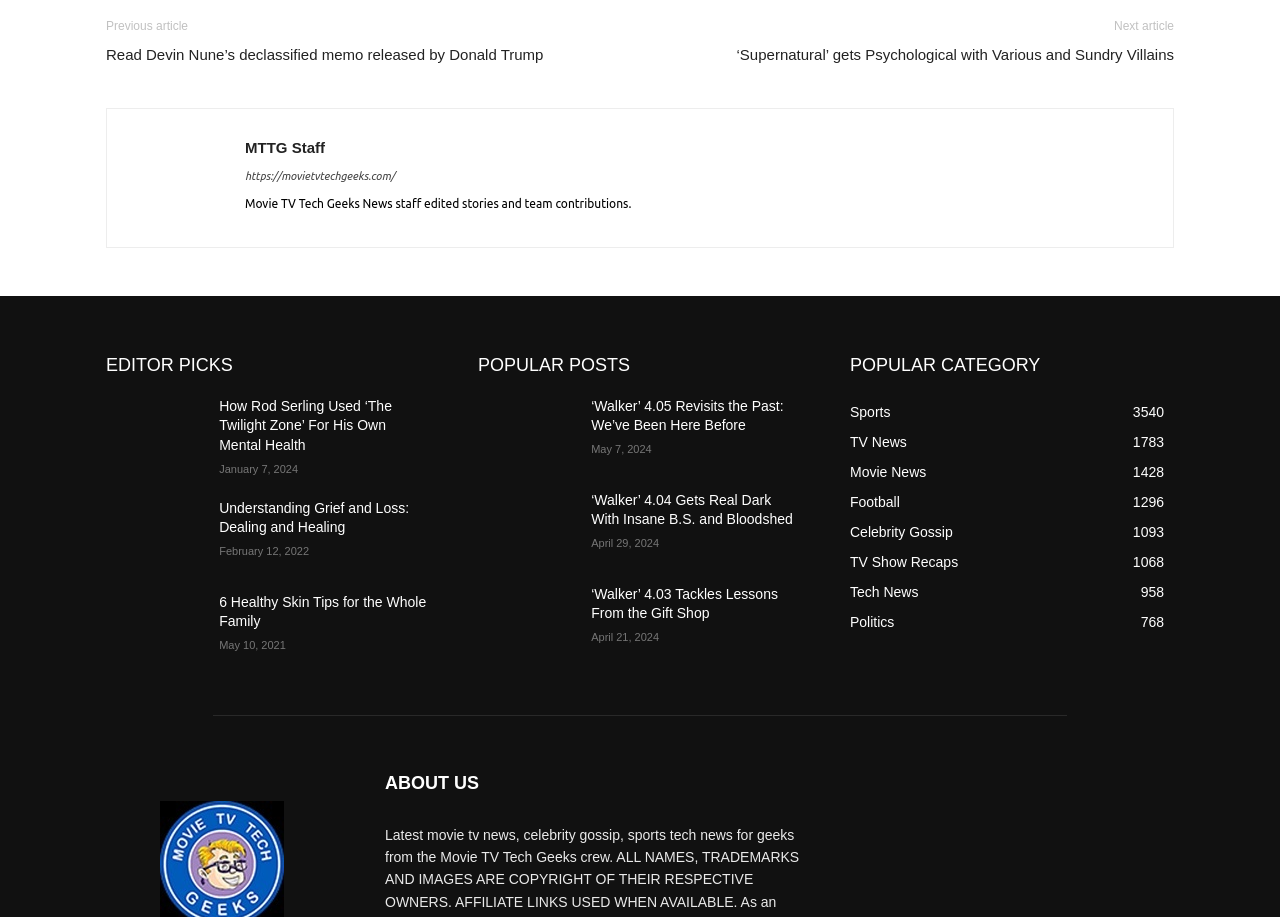Extract the bounding box of the UI element described as: "Sports3540".

[0.664, 0.44, 0.696, 0.458]